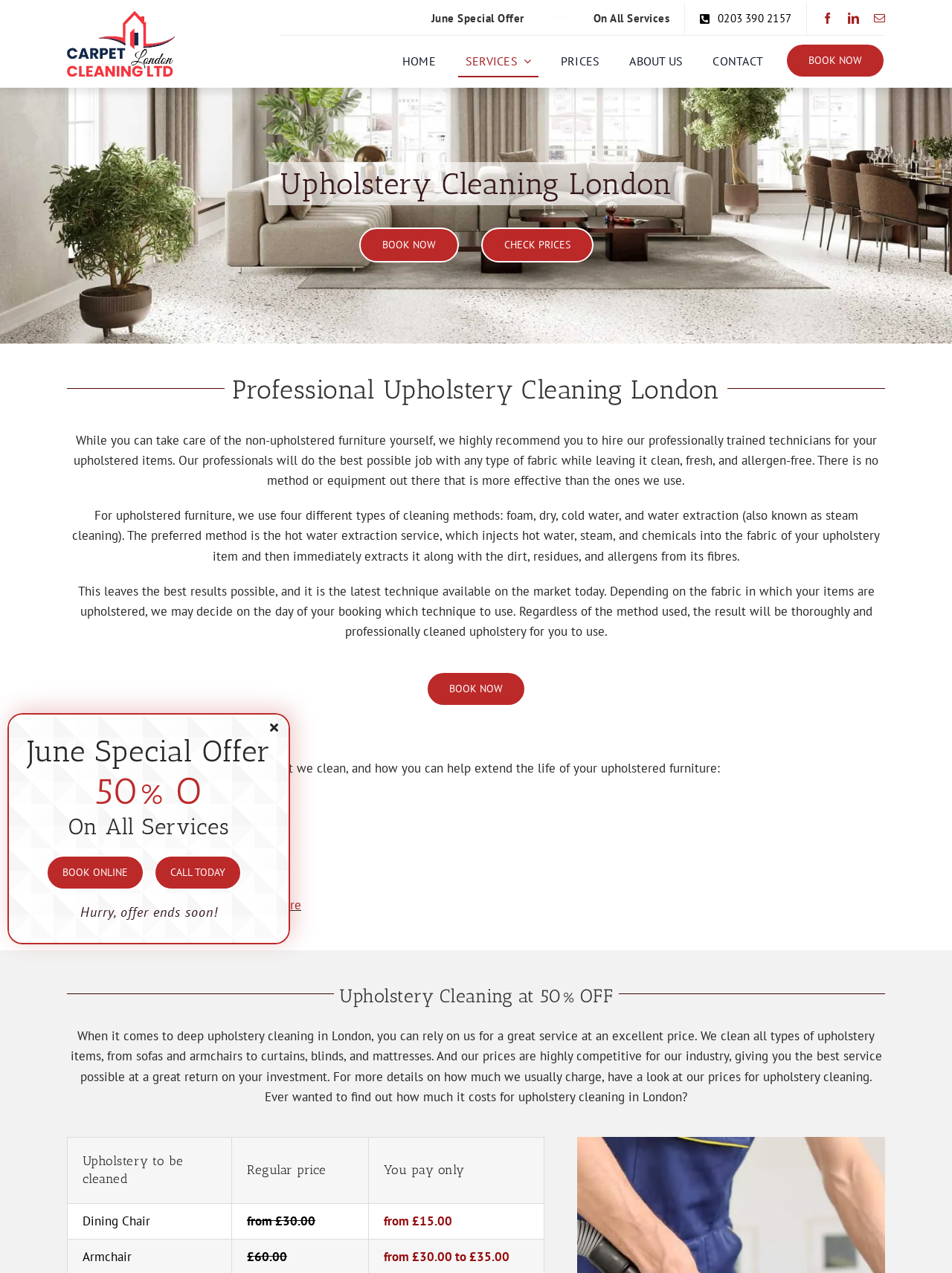Give an extensive and precise description of the webpage.

This webpage is about upholstery cleaning services in London, with a focus on a special offer of 50% off on all services. At the top of the page, there is a logo of London Carpet Cleaning LTD, accompanied by a navigation menu with links to different sections of the website, including Home, Services, Prices, About Us, Contact, and Book Now.

Below the navigation menu, there is a heading that announces a June special offer on all services, with a prominent display of "50% OFF" in bold text. To the right of this heading, there is a phone number, 0203 390 2157, and links to social media platforms, including Facebook, LinkedIn, and mail.

The main content of the page is divided into several sections. The first section explains the importance of professional upholstery cleaning, highlighting the benefits of hiring trained technicians to clean upholstered furniture. This section includes three paragraphs of text, with a link to book now and a link to check prices.

The next section is headed "Upholstery Cleaning London" and provides more information about the services offered, including the use of four different cleaning methods: foam, dry, cold water, and water extraction (also known as steam cleaning). This section includes three paragraphs of text, with a link to book now.

Below this section, there is a list of links to related topics, including upholstery cleaning prices, how they clean, what they clean, their deodorizing service, and protecting and maintaining upholstered items.

The final section of the page is headed "Upholstery Cleaning at 50% OFF" and provides more information about the special offer, including a table with prices for different types of upholstery cleaning services. The table has three columns: the type of upholstery to be cleaned, the regular price, and the discounted price.

At the bottom of the page, there is a call-to-action to book online or call today, with a sense of urgency created by the phrase "Hurry, offer ends soon!" There is also a link to go back to the top of the page.